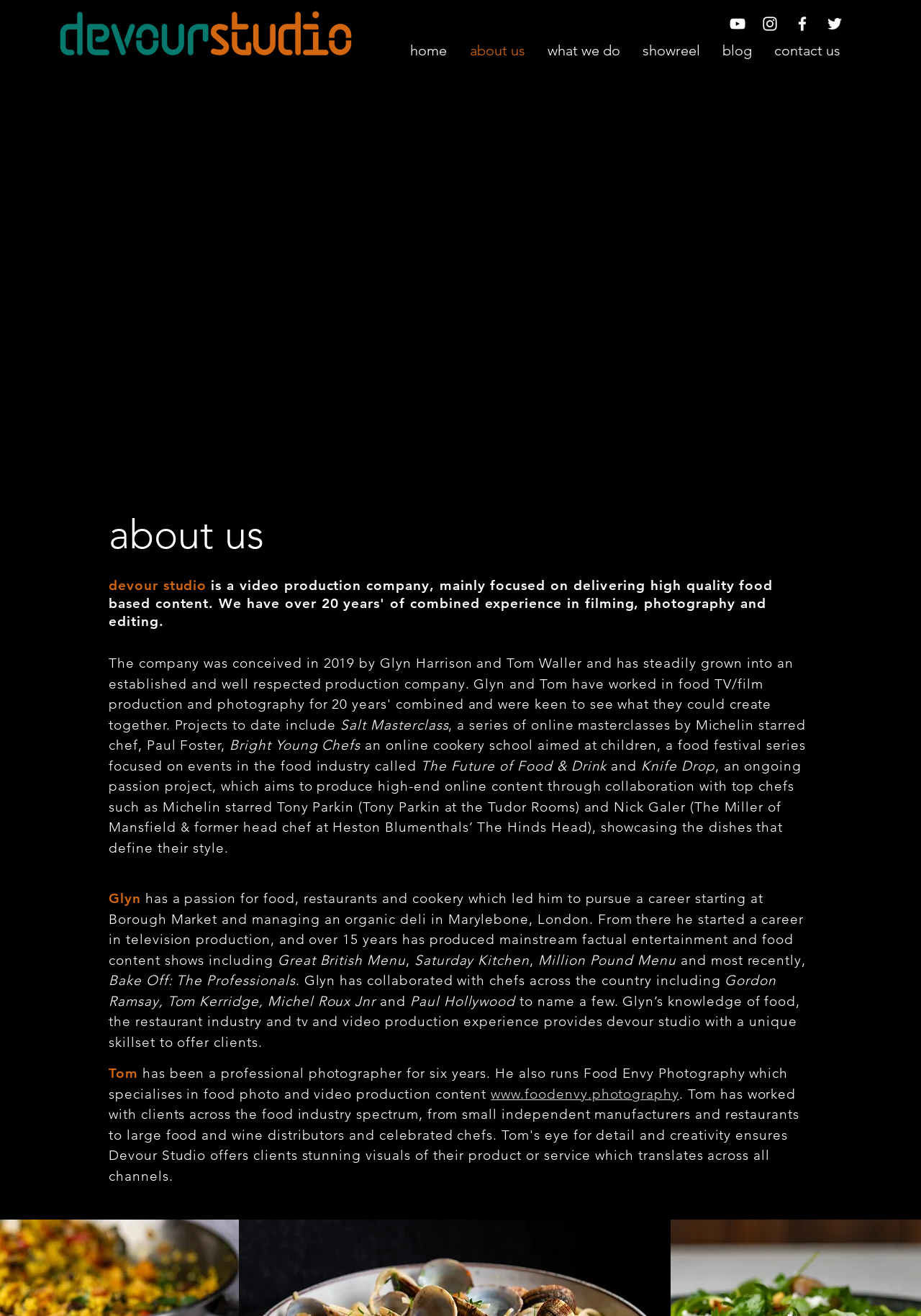Find the bounding box of the element with the following description: "blog". The coordinates must be four float numbers between 0 and 1, formatted as [left, top, right, bottom].

[0.772, 0.017, 0.828, 0.06]